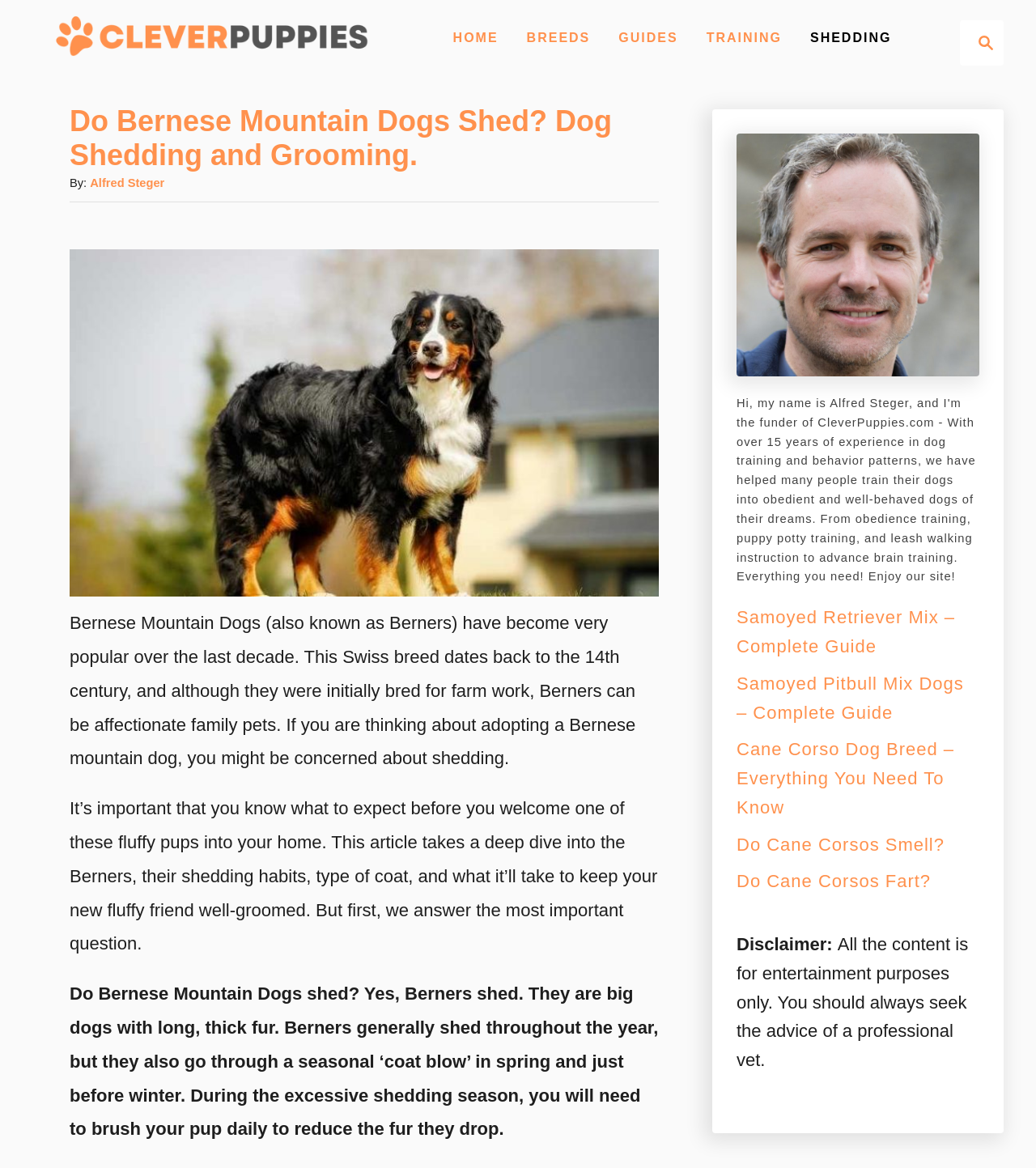Show the bounding box coordinates of the element that should be clicked to complete the task: "Learn about dog shedding".

[0.774, 0.02, 0.868, 0.046]